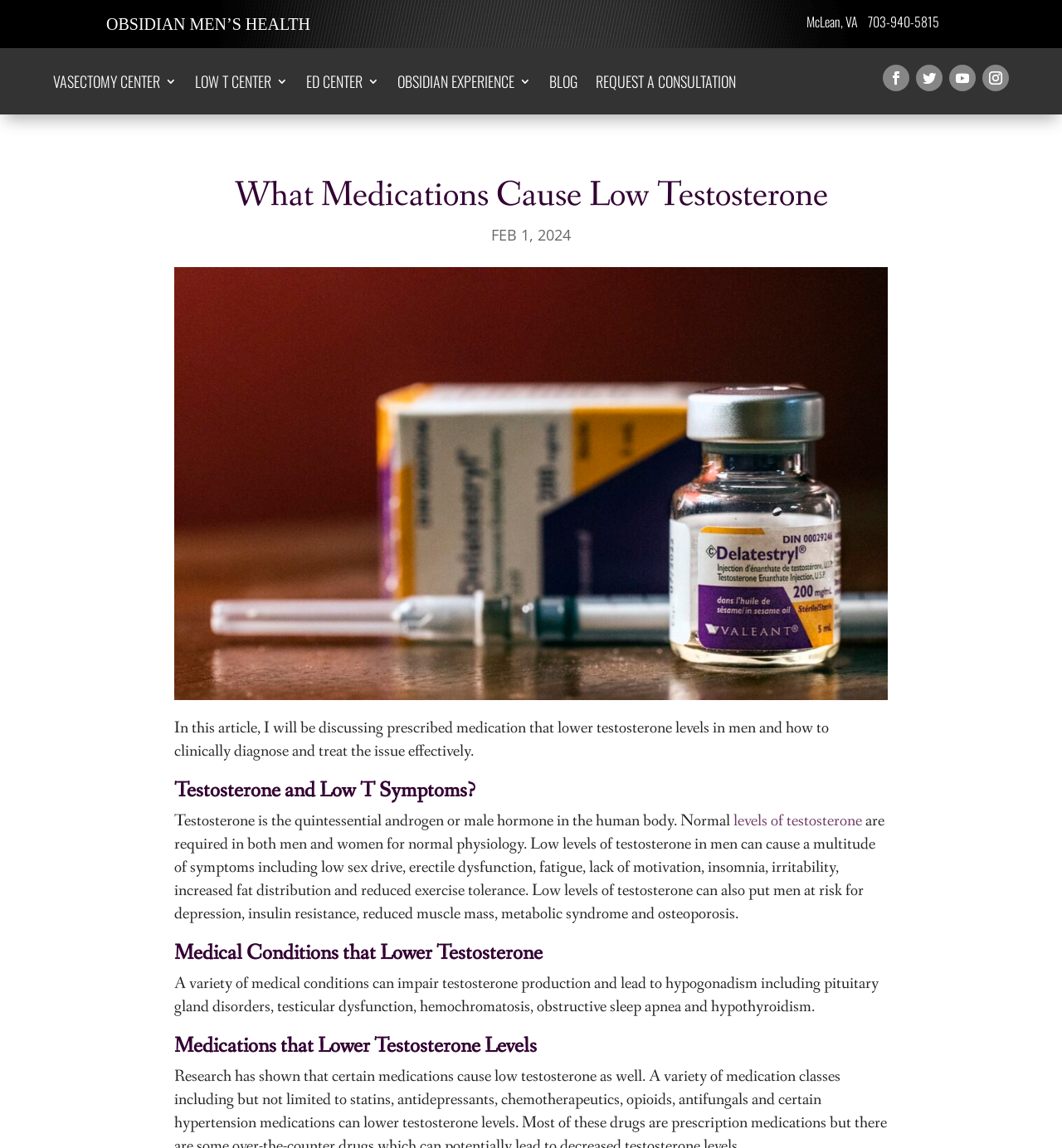What is the date of the article?
Look at the image and answer the question using a single word or phrase.

FEB 1, 2024